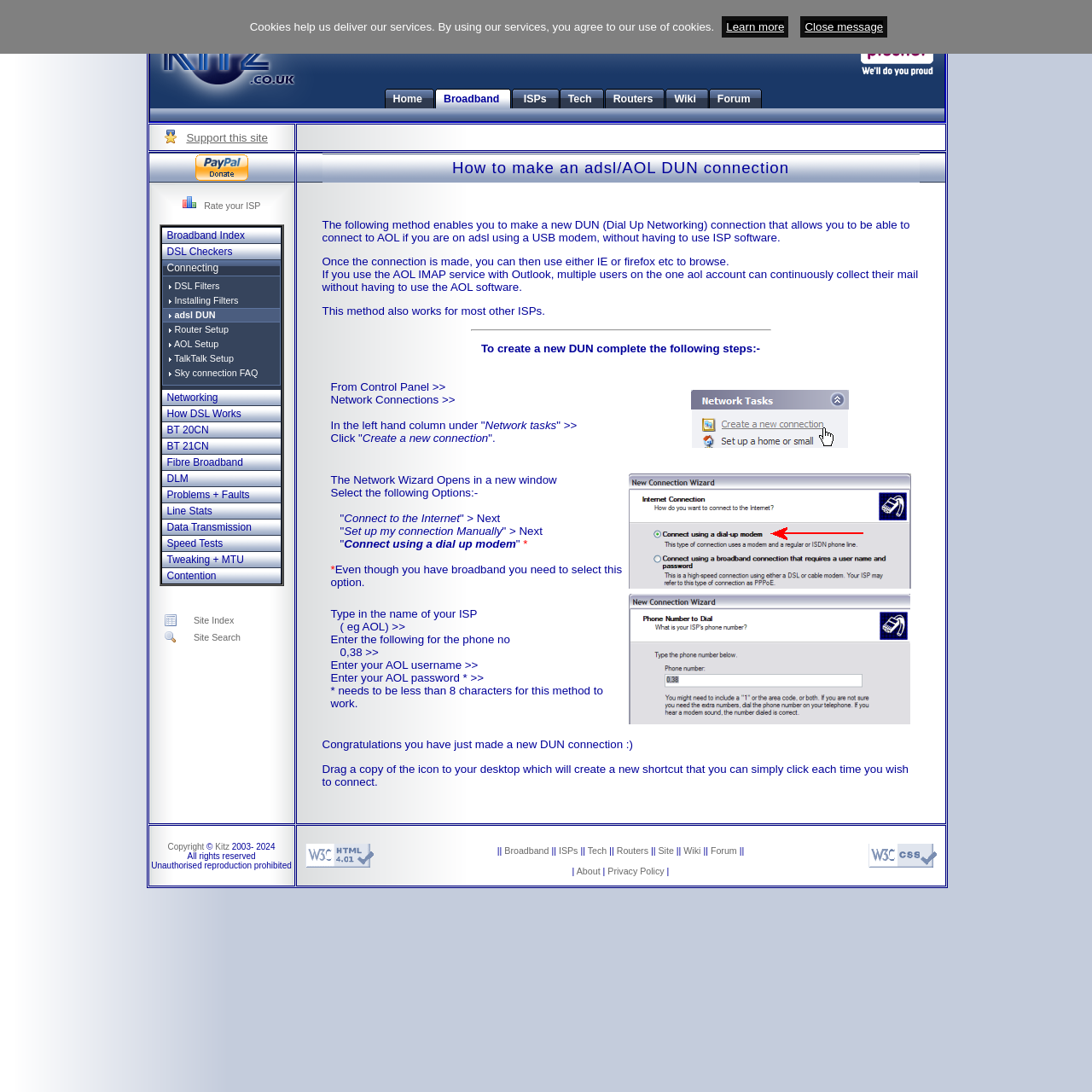Could you provide the bounding box coordinates for the portion of the screen to click to complete this instruction: "Click on Kitz ADSL Broadband Information"?

[0.137, 0.011, 0.29, 0.099]